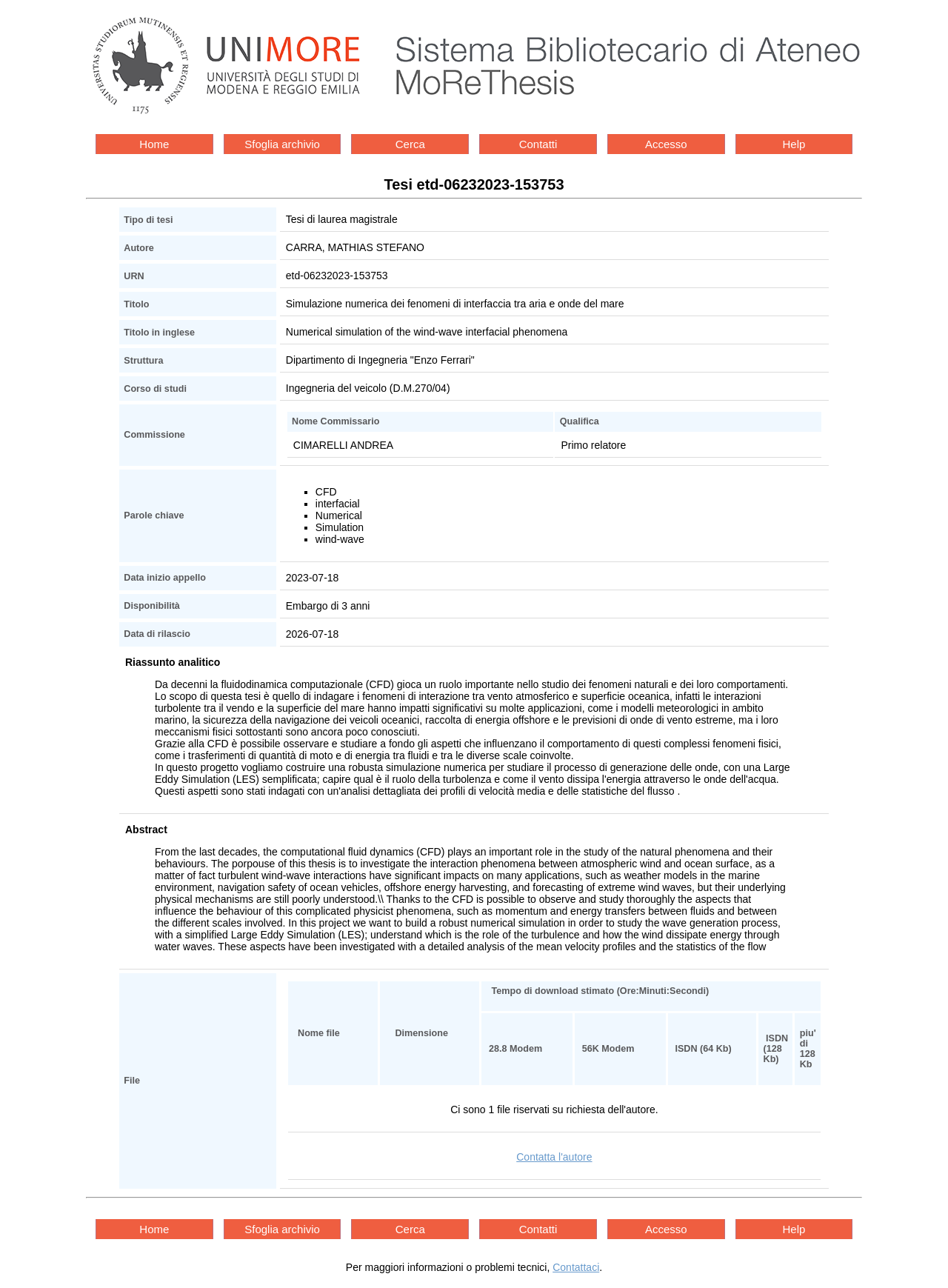Find and indicate the bounding box coordinates of the region you should select to follow the given instruction: "View the 'Tesi di laurea magistrale' information".

[0.295, 0.161, 0.874, 0.18]